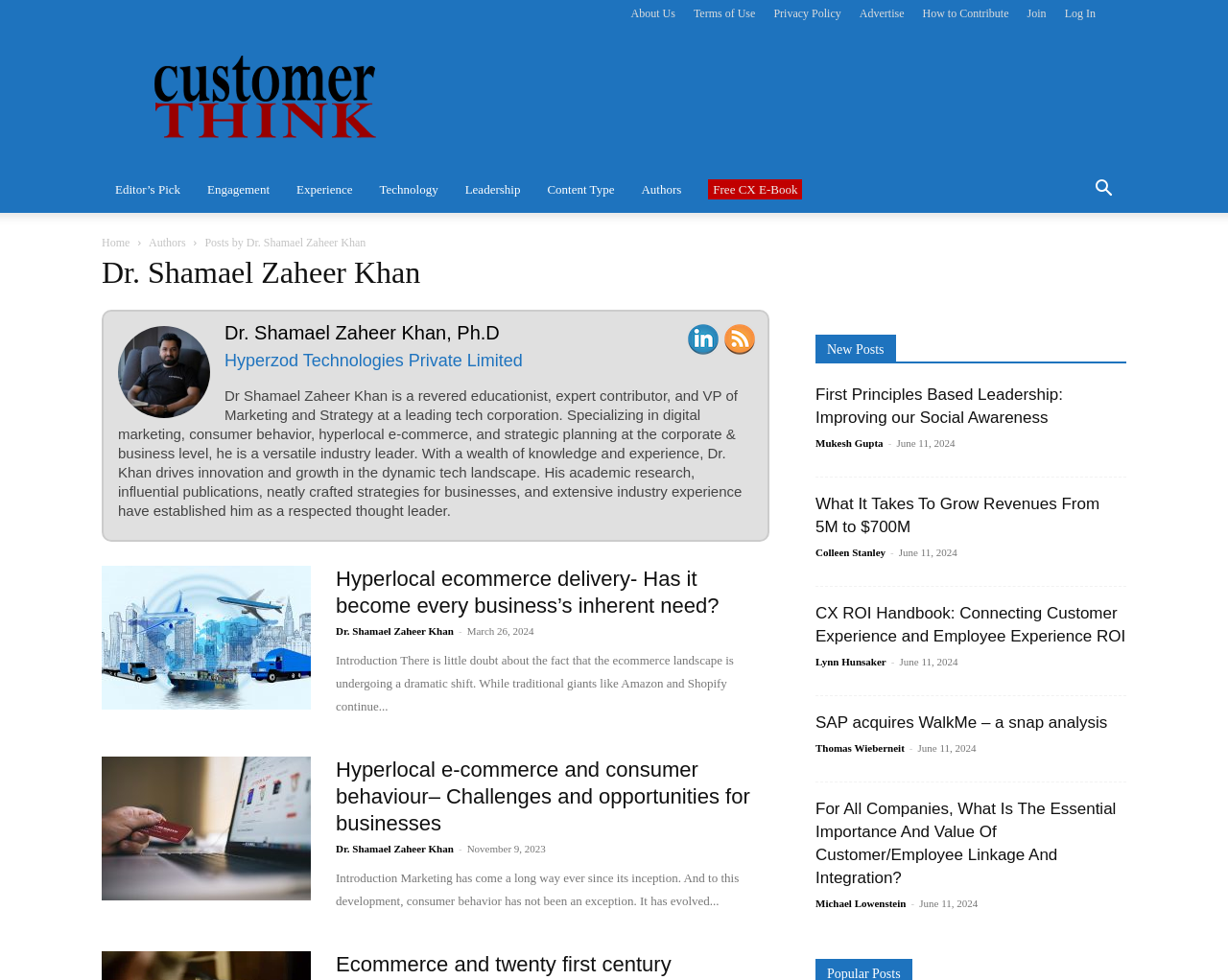Using the provided element description: "aria-label="Search"", identify the bounding box coordinates. The coordinates should be four floats between 0 and 1 in the order [left, top, right, bottom].

[0.88, 0.186, 0.917, 0.203]